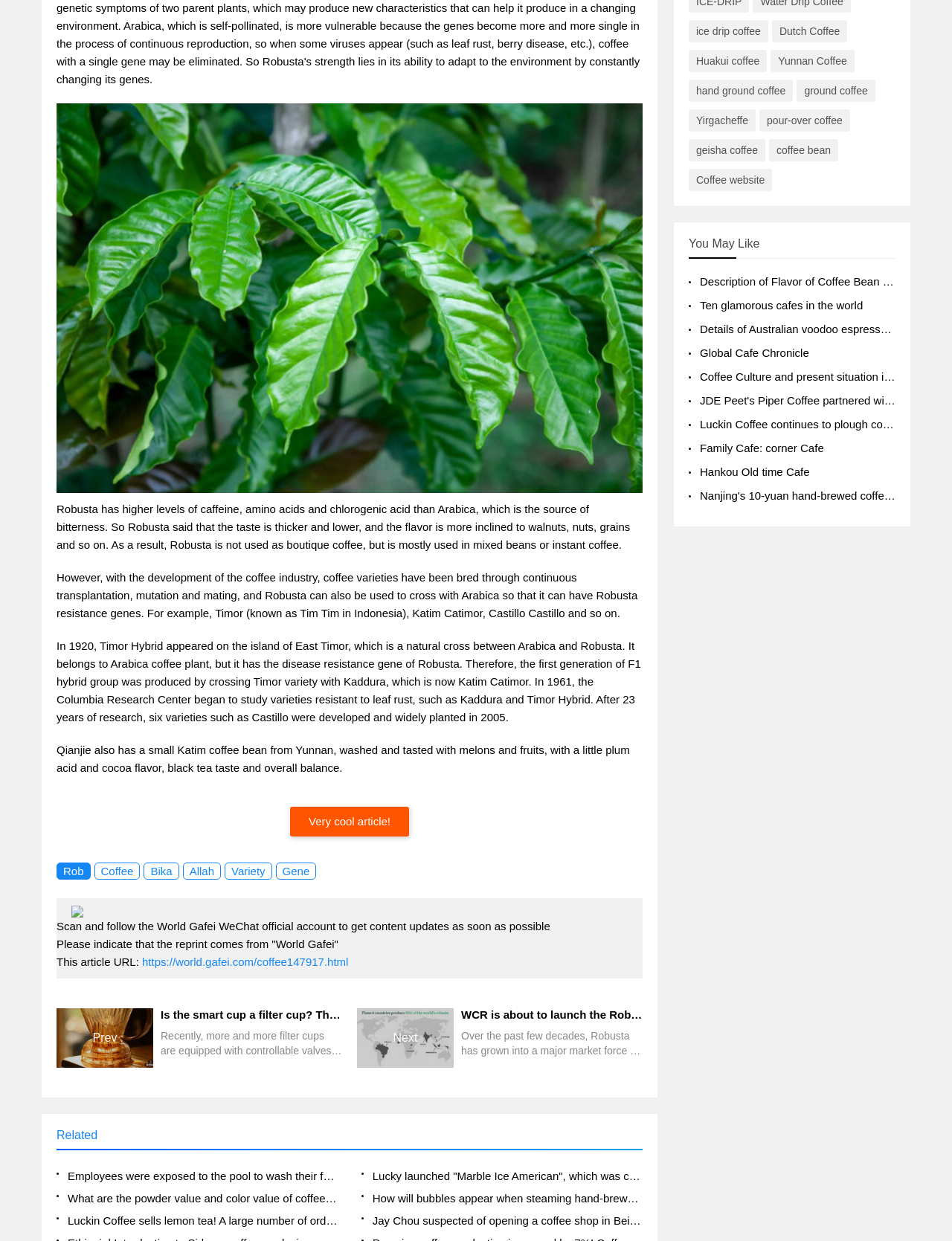What is the topic of the article linked to 'Next'?
Please provide a detailed and comprehensive answer to the question.

The 'Next' link is located at the bottom of the webpage and leads to an article about WCR launching the Robusta breeding program and conducting trials to plant Robusta varieties in Uganda.